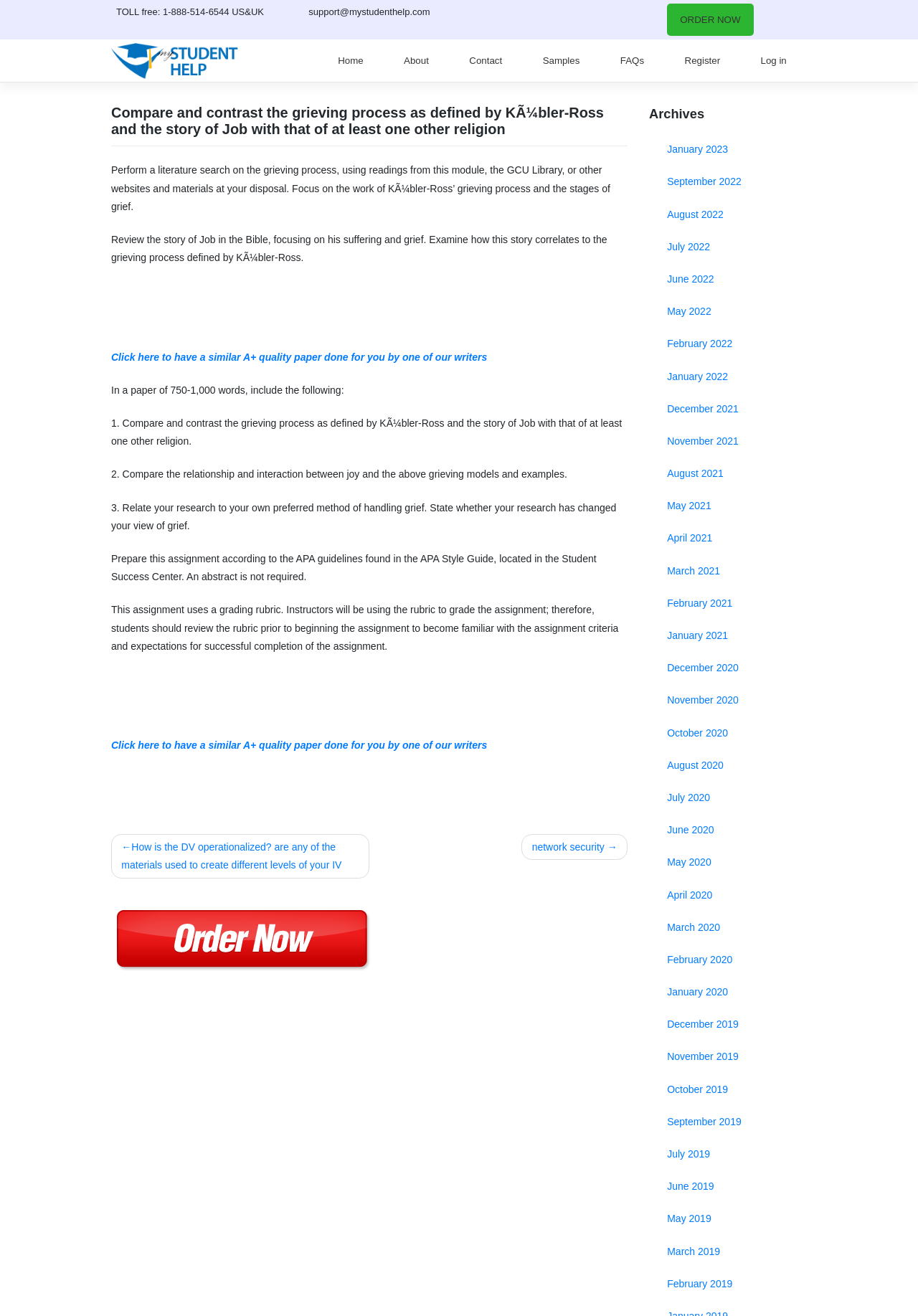How many links are there in the navigation section?
Based on the image, respond with a single word or phrase.

2